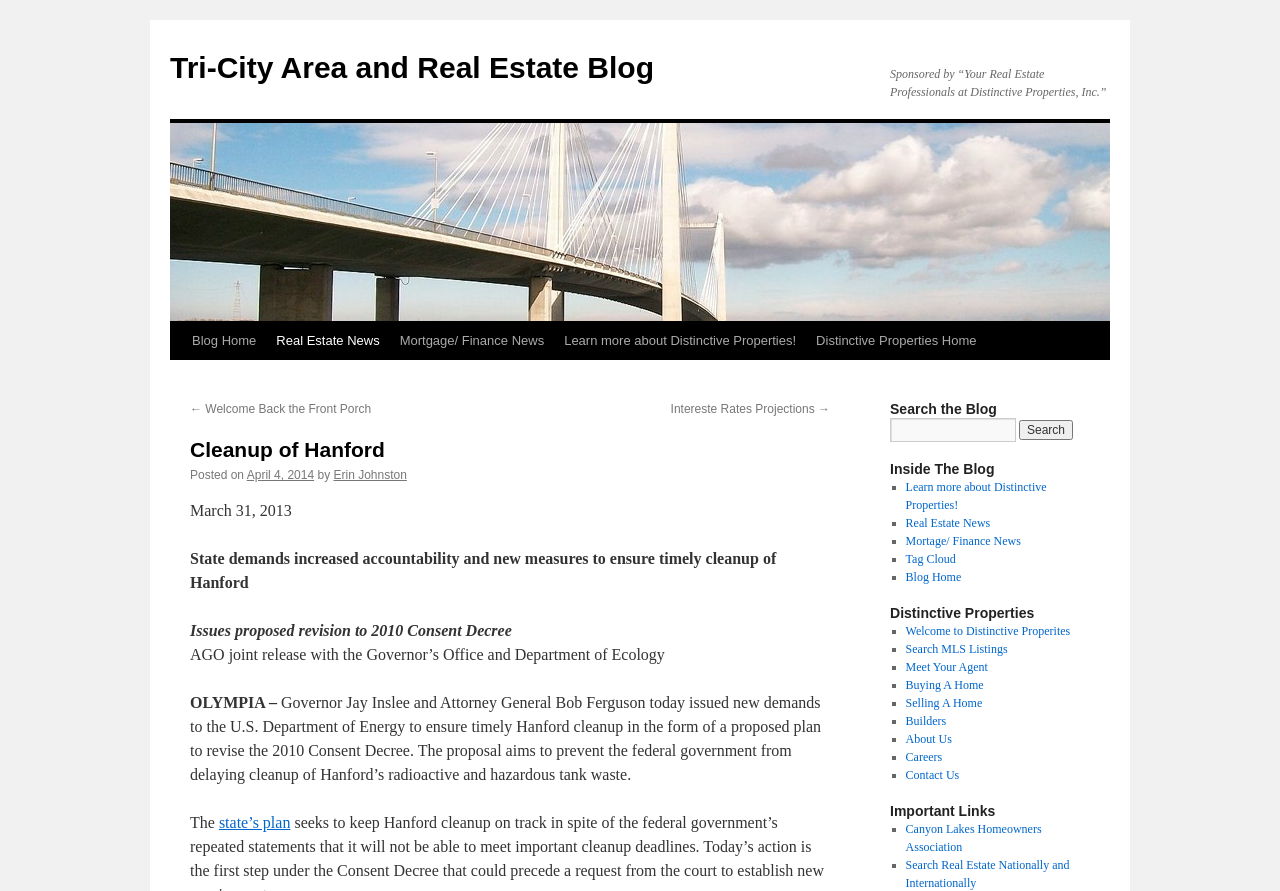What is the main topic of this blog post?
Provide a fully detailed and comprehensive answer to the question.

Based on the heading 'Cleanup of Hanford' and the content of the blog post, it is clear that the main topic of this blog post is the cleanup of Hanford.